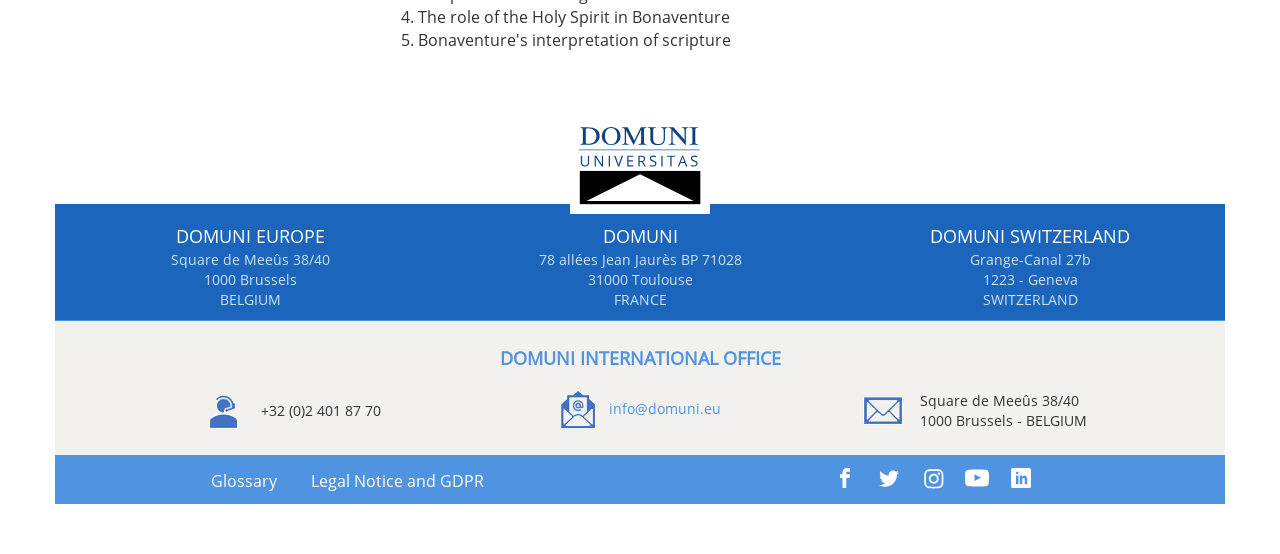What is the link to contact DOMUNI by email?
Answer the question based on the image using a single word or a brief phrase.

info@domuni.eu